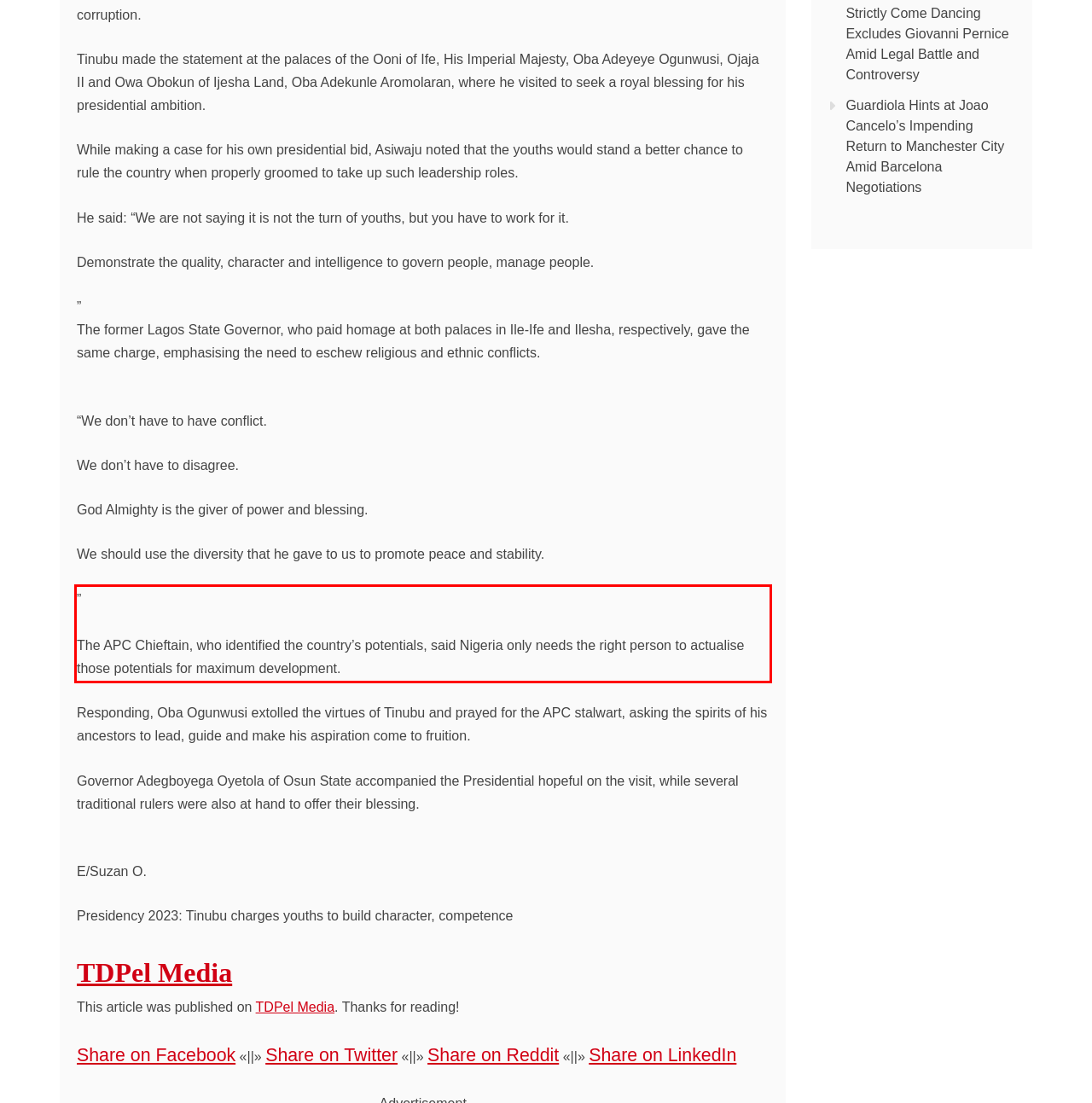Please examine the screenshot of the webpage and read the text present within the red rectangle bounding box.

” The APC Chieftain, who identified the country’s potentials, said Nigeria only needs the right person to actualise those potentials for maximum development.